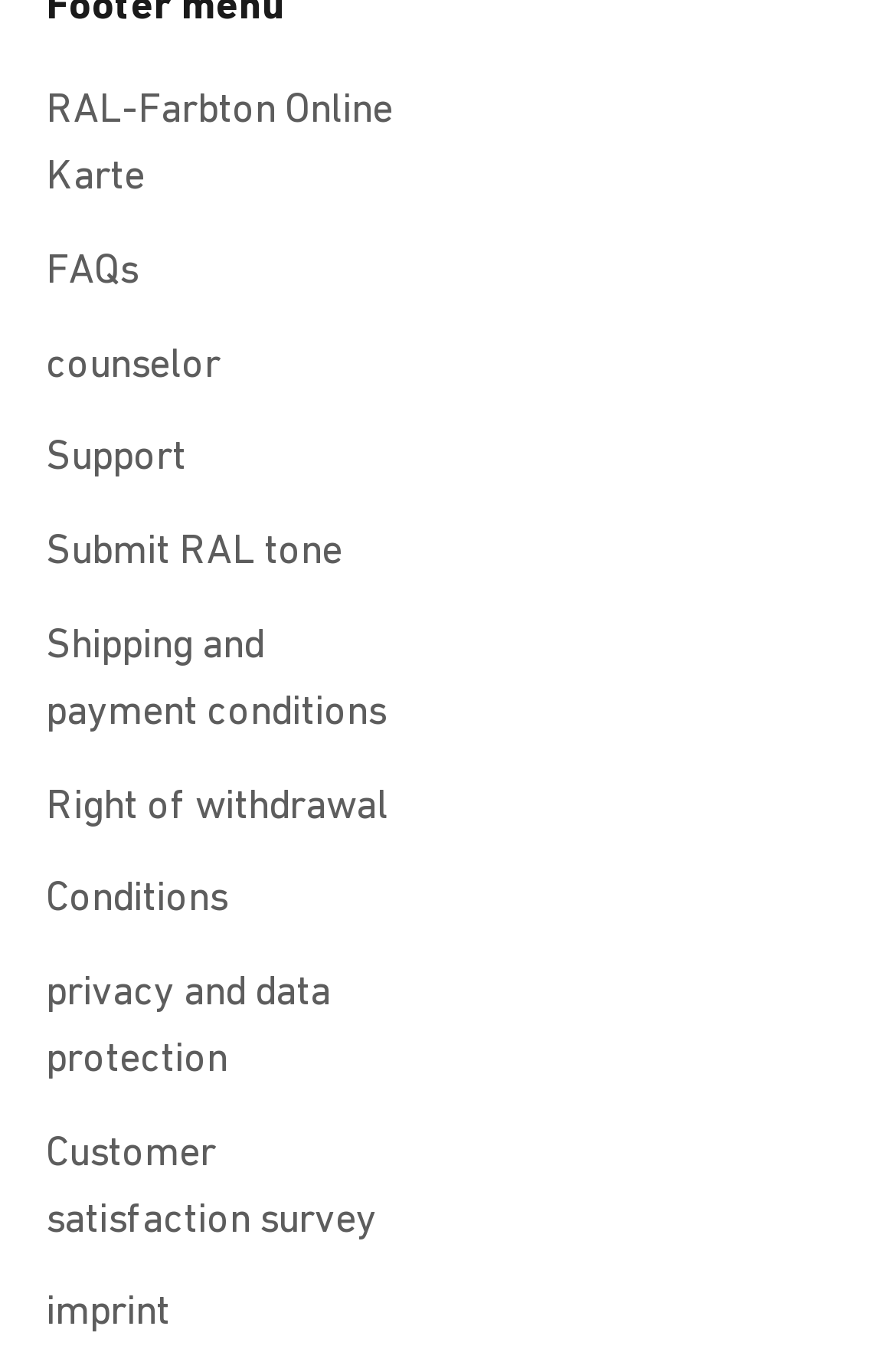Please locate the bounding box coordinates of the element that should be clicked to complete the given instruction: "check return policy".

None